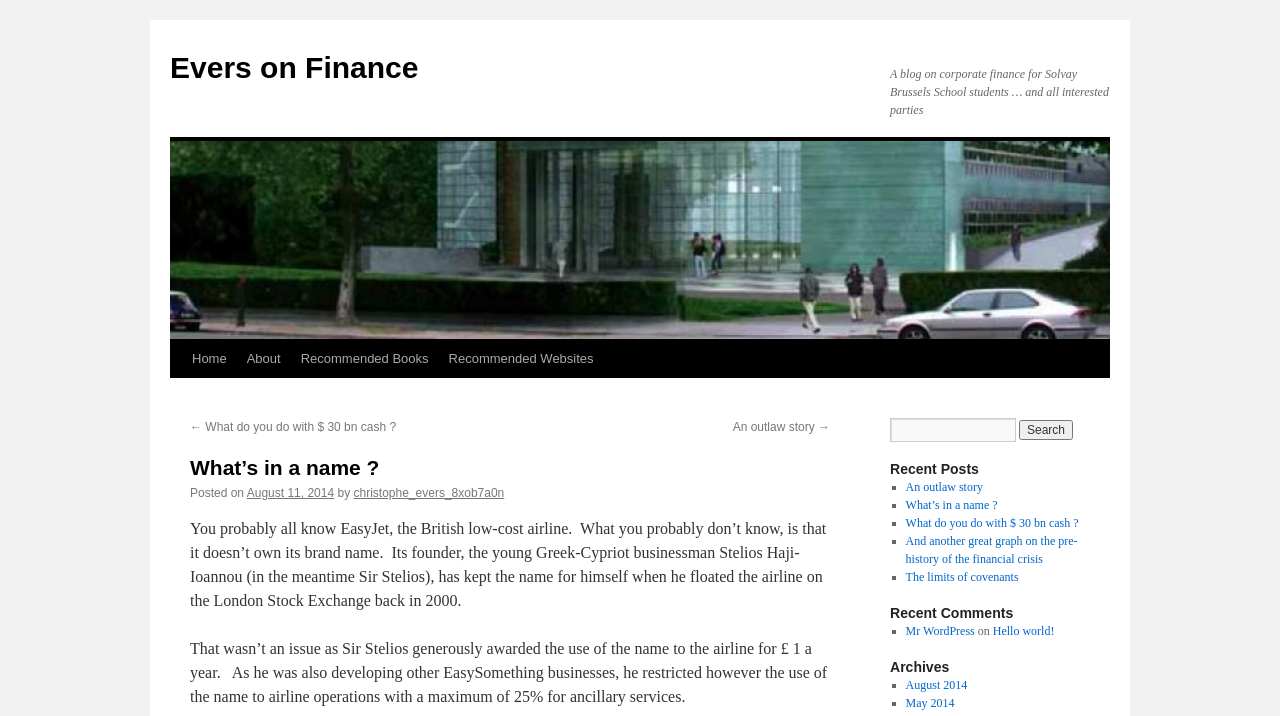From the webpage screenshot, predict the bounding box of the UI element that matches this description: "value="Search"".

[0.796, 0.587, 0.838, 0.615]